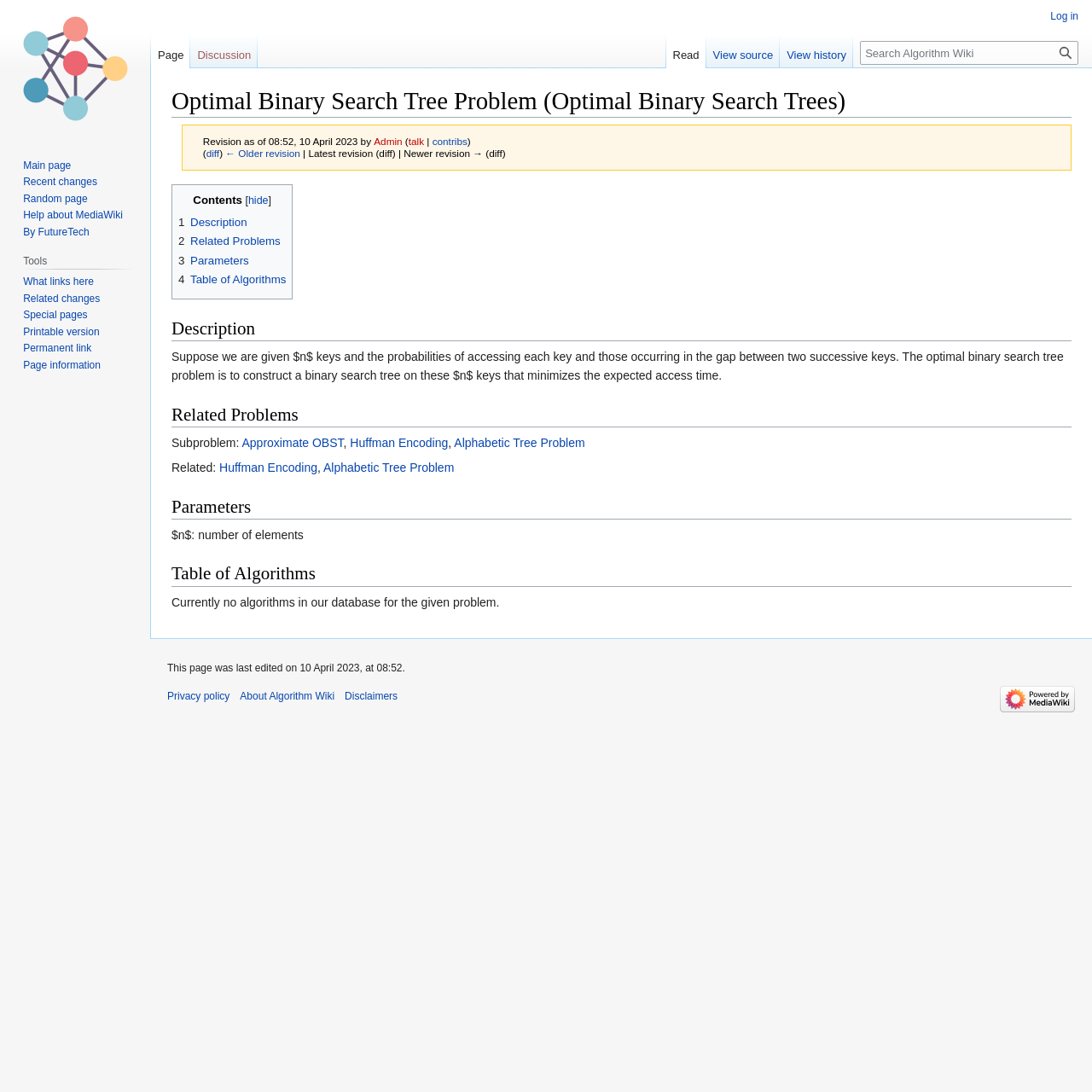Please identify the bounding box coordinates of the element that needs to be clicked to perform the following instruction: "View history".

[0.714, 0.031, 0.781, 0.062]